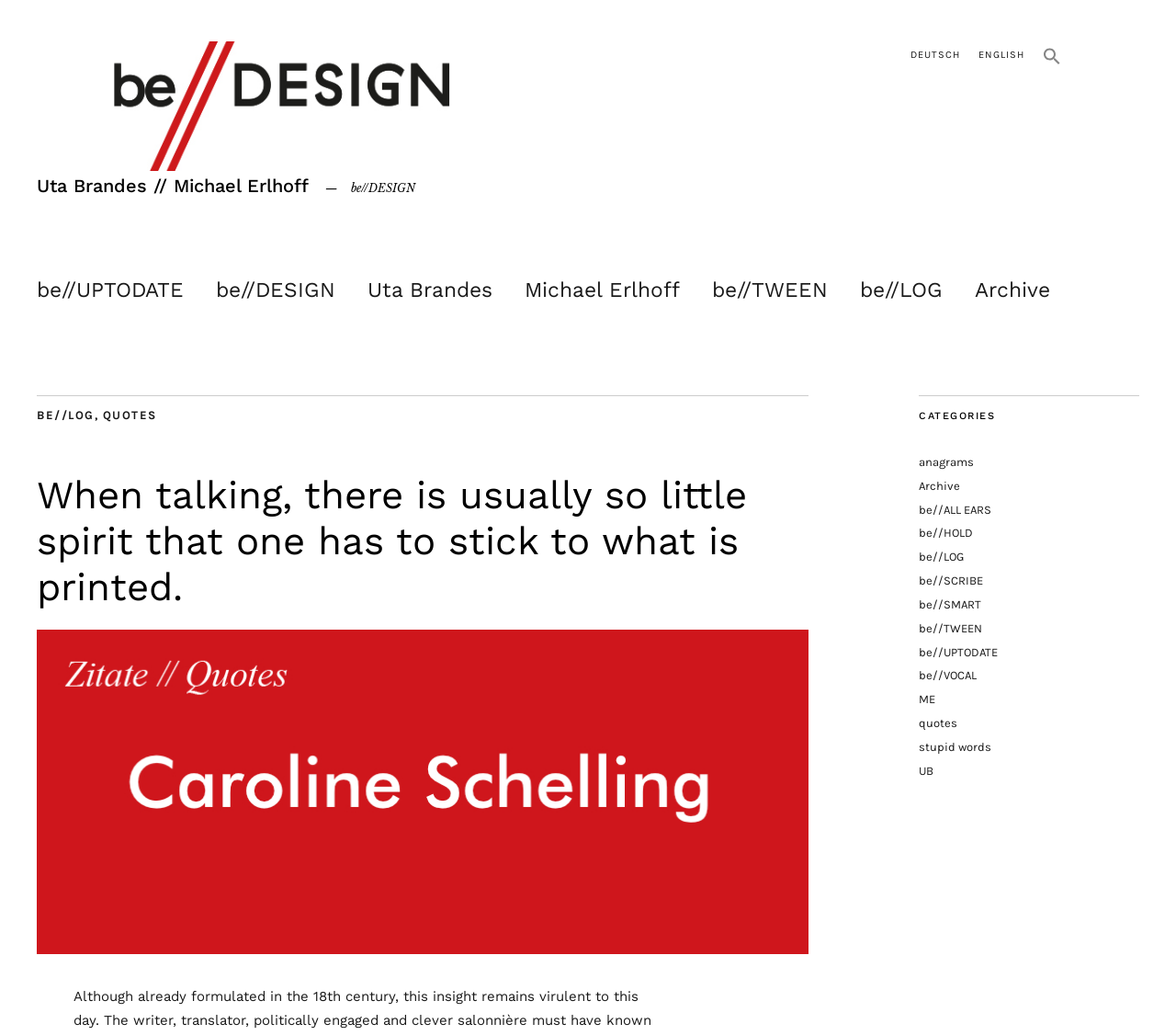How many languages can the website be switched to?
Answer briefly with a single word or phrase based on the image.

2